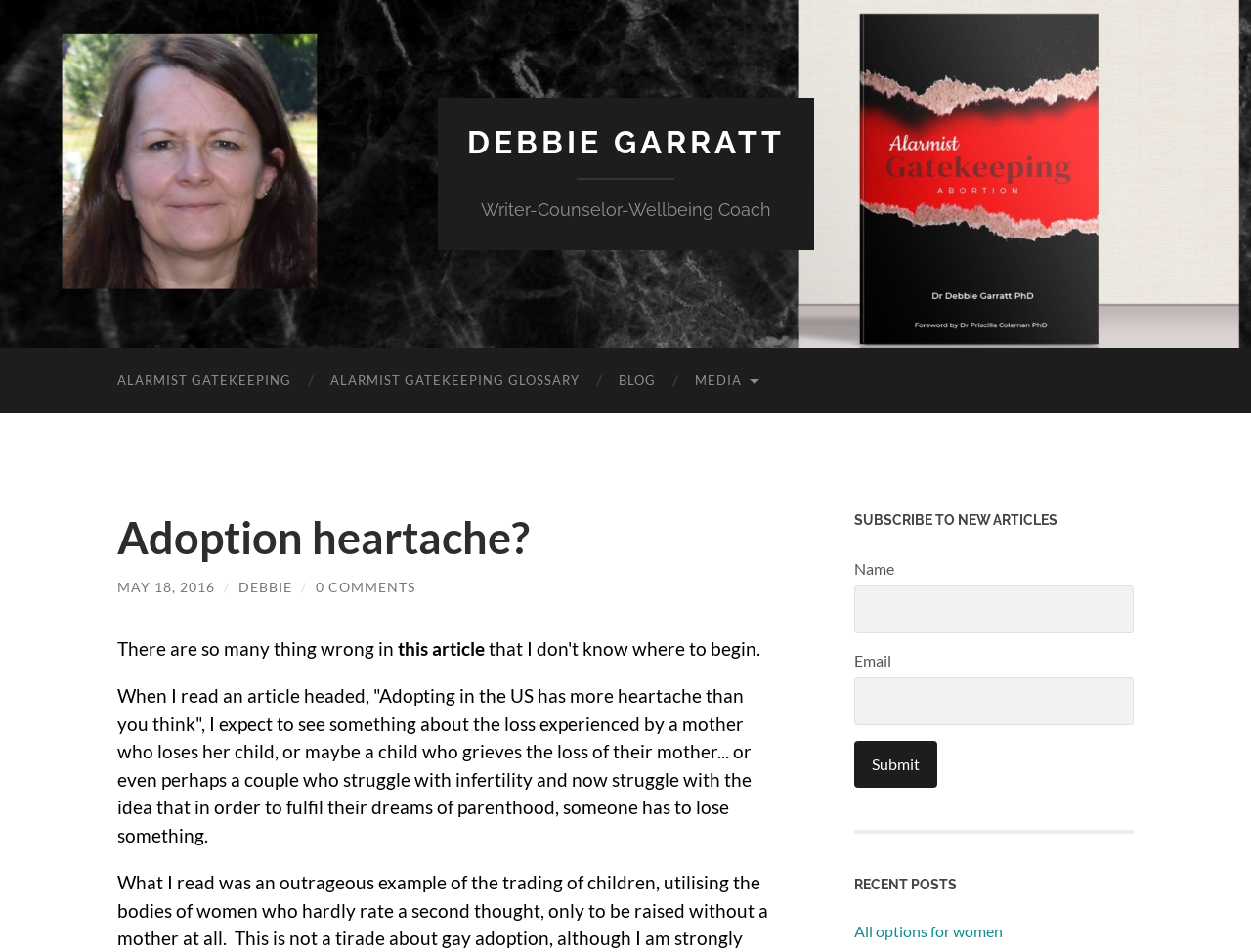Given the element description, predict the bounding box coordinates in the format (top-left x, top-left y, bottom-right x, bottom-right y). Make sure all values are between 0 and 1. Here is the element description: All options for women

[0.683, 0.969, 0.906, 0.99]